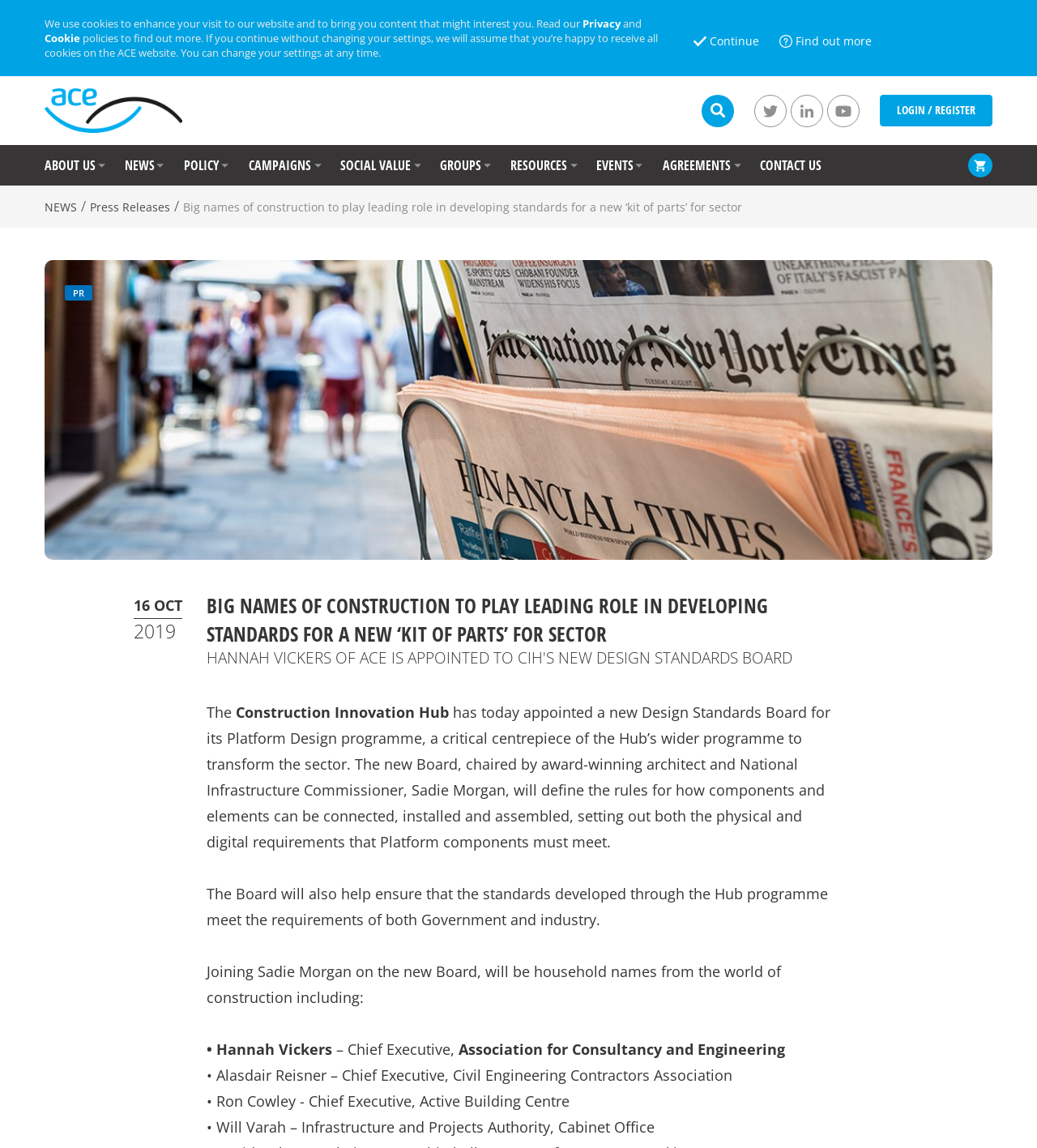What is the name of the programme that the new Design Standards Board is a part of?
Look at the screenshot and give a one-word or phrase answer.

Platform Design programme